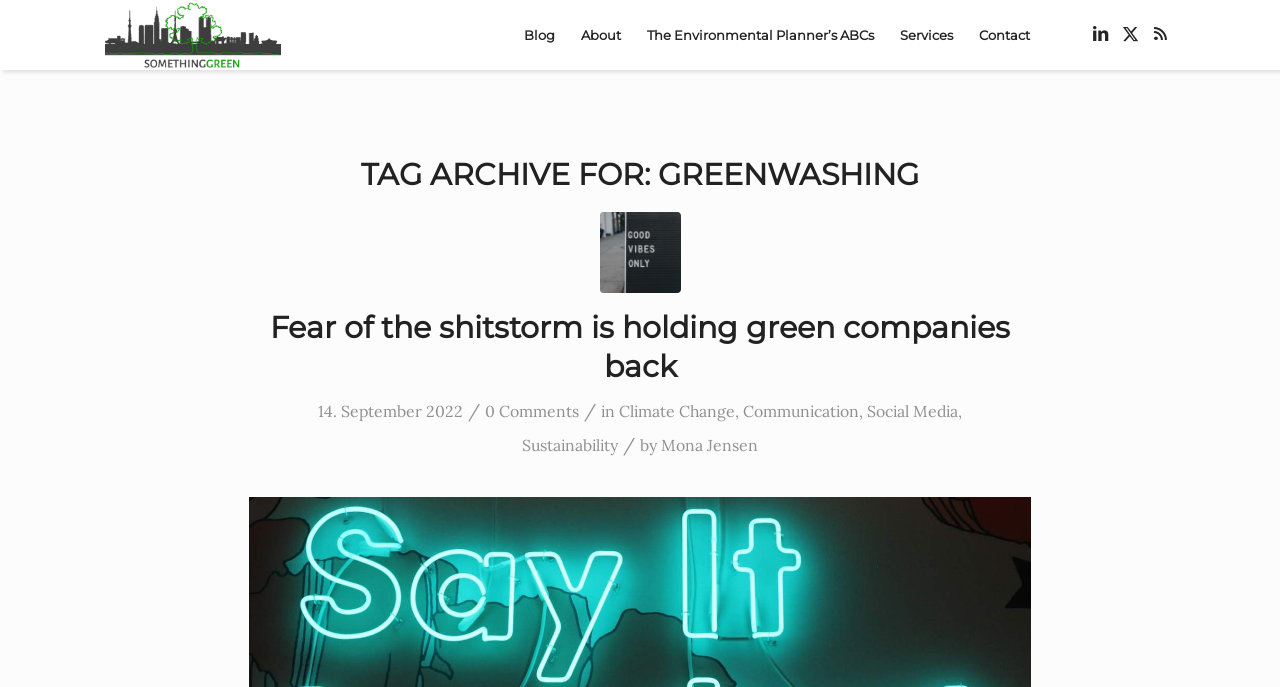Given the description "Mona Jensen", determine the bounding box of the corresponding UI element.

[0.516, 0.634, 0.592, 0.663]